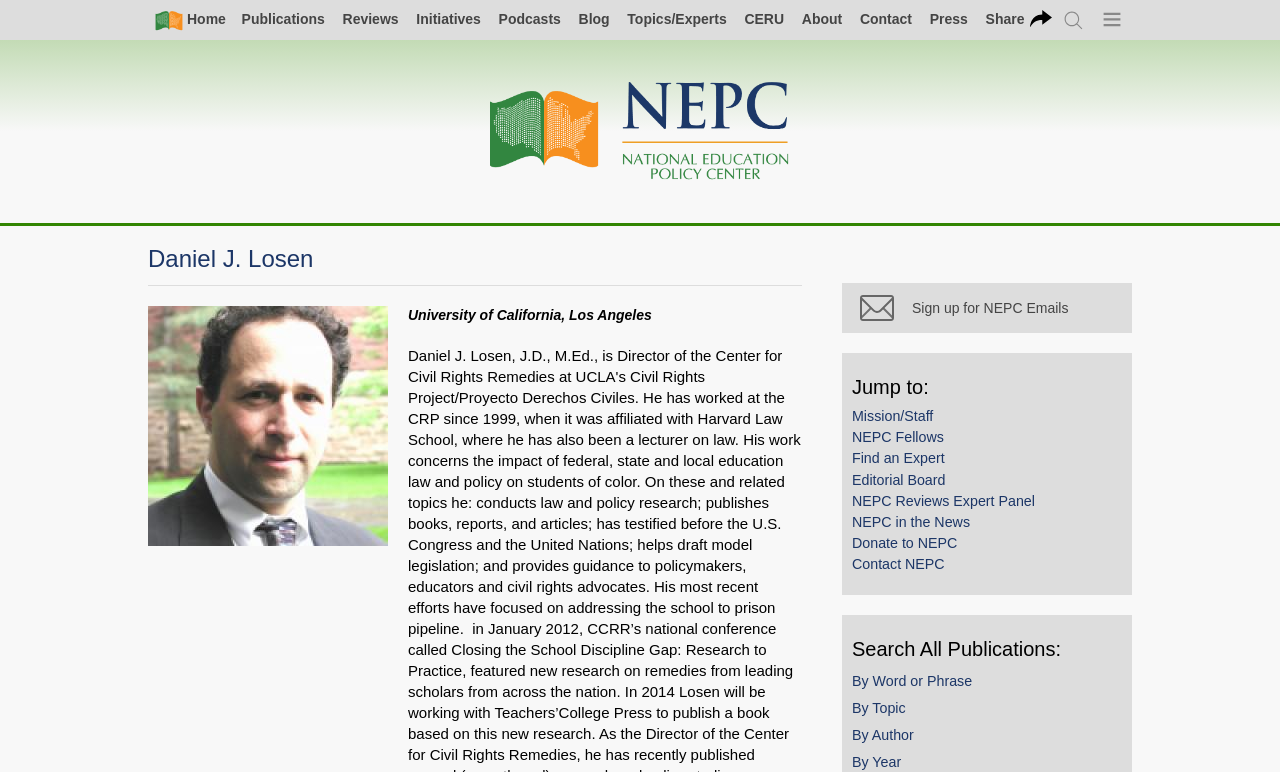Please look at the image and answer the question with a detailed explanation: How many search options are there for searching publications?

I counted the number of link elements that are children of the 'Search All Publications:' section. There are 3 search options: 'By Word or Phrase', 'By Topic', and 'By Author'.